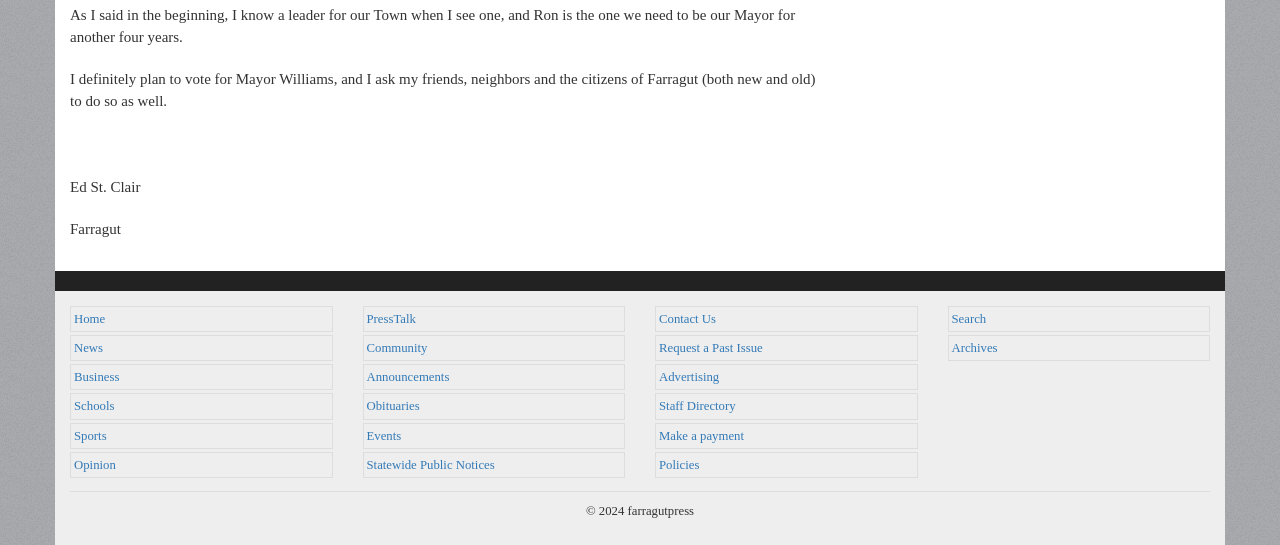Please answer the following query using a single word or phrase: 
How many categories of links are available on the webpage?

3